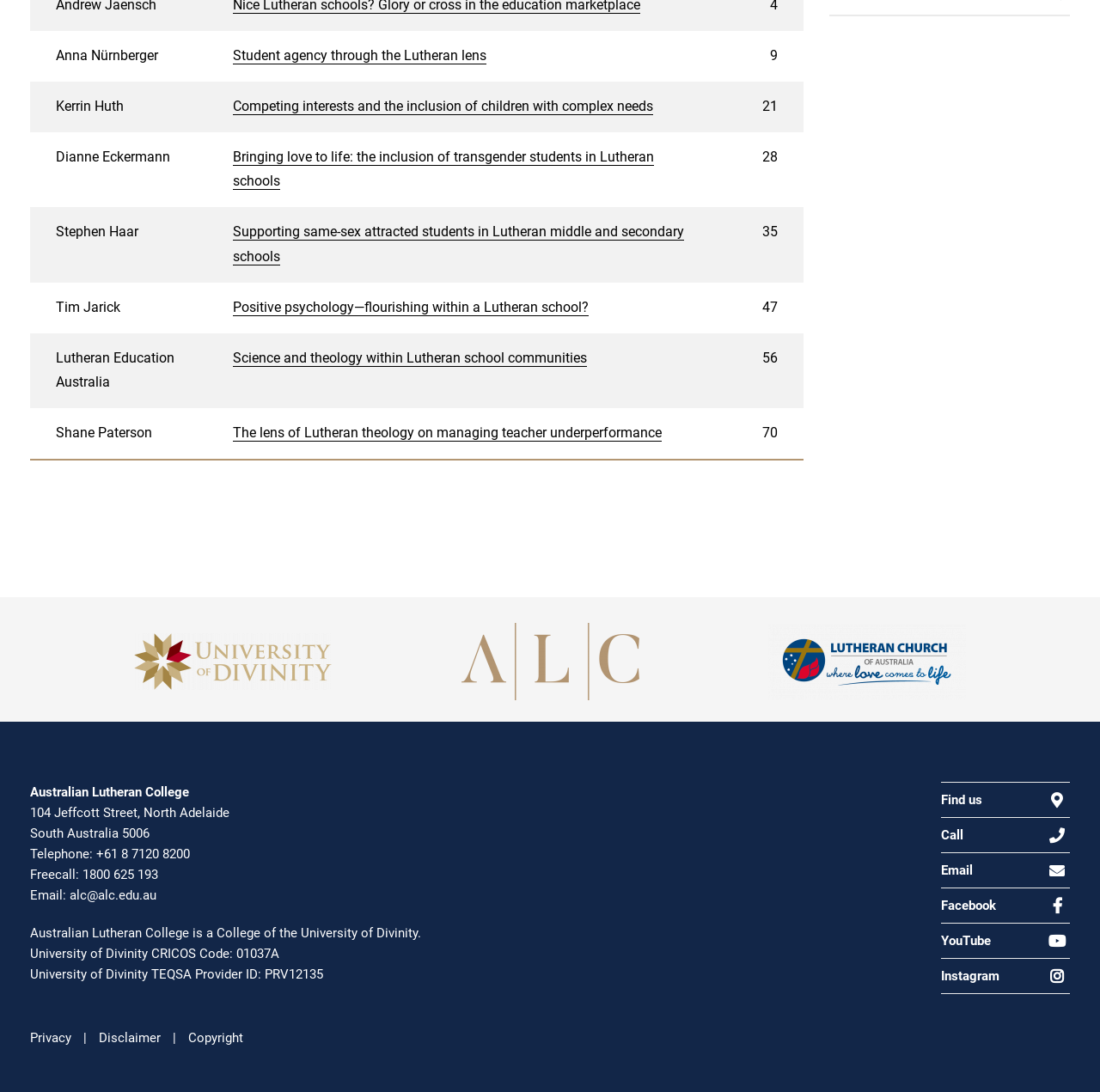Identify the bounding box for the UI element described as: "Call". The coordinates should be four float numbers between 0 and 1, i.e., [left, top, right, bottom].

[0.855, 0.749, 0.973, 0.78]